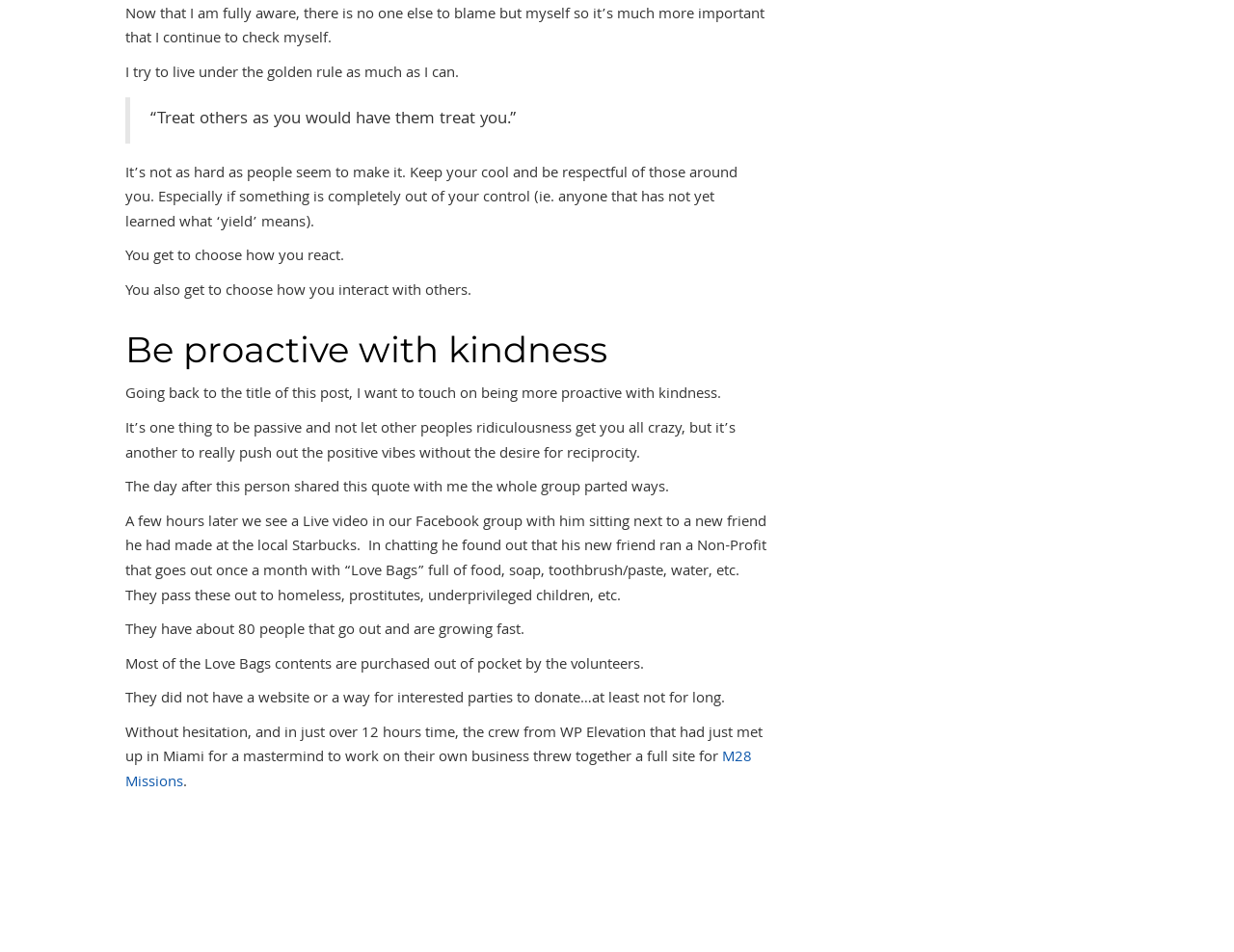How many people go out with 'Love Bags'?
Please answer using one word or phrase, based on the screenshot.

80